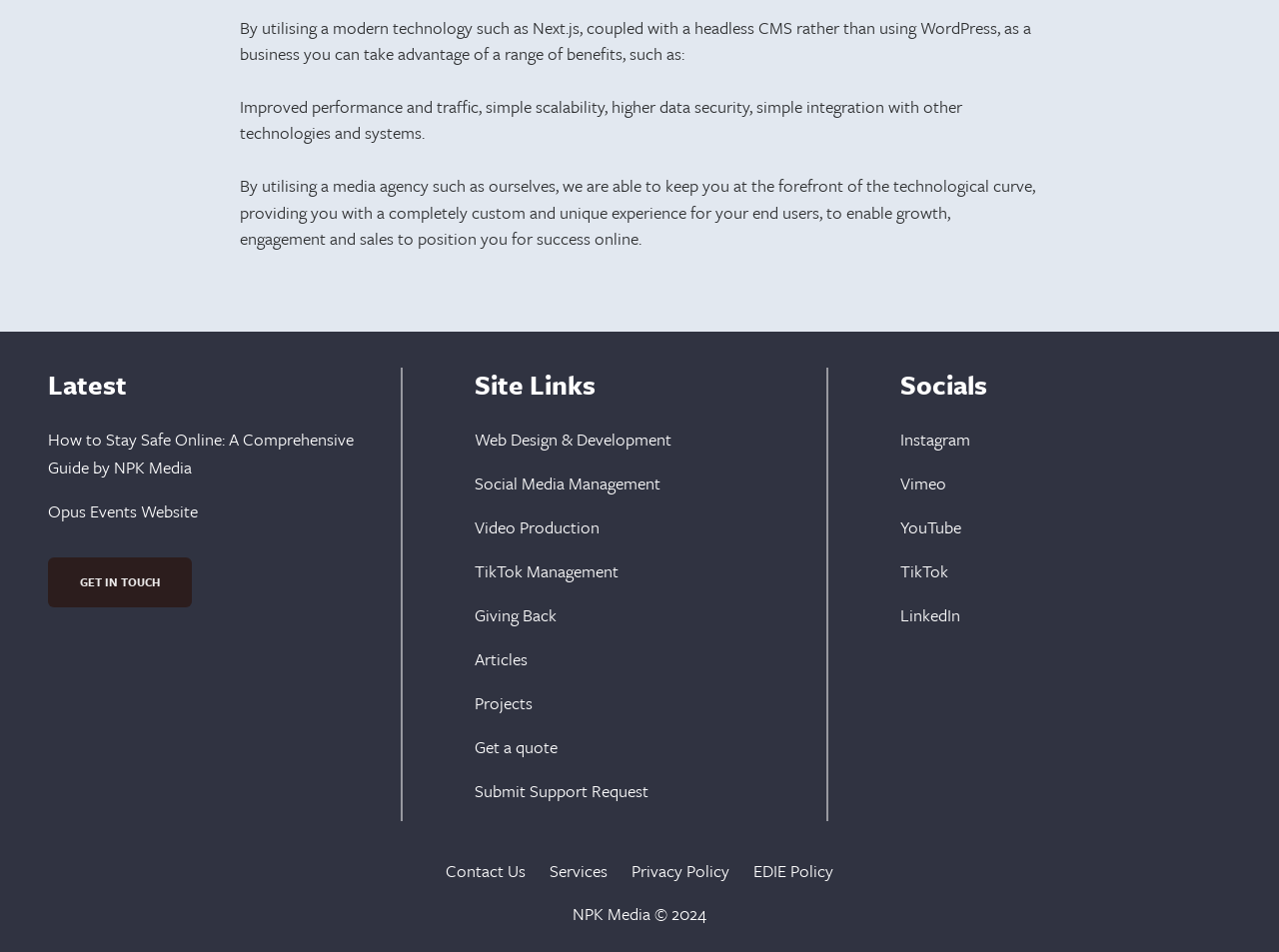Given the element description, predict the bounding box coordinates in the format (top-left x, top-left y, bottom-right x, bottom-right y). Make sure all values are between 0 and 1. Here is the element description: Get In Touch

[0.038, 0.586, 0.15, 0.638]